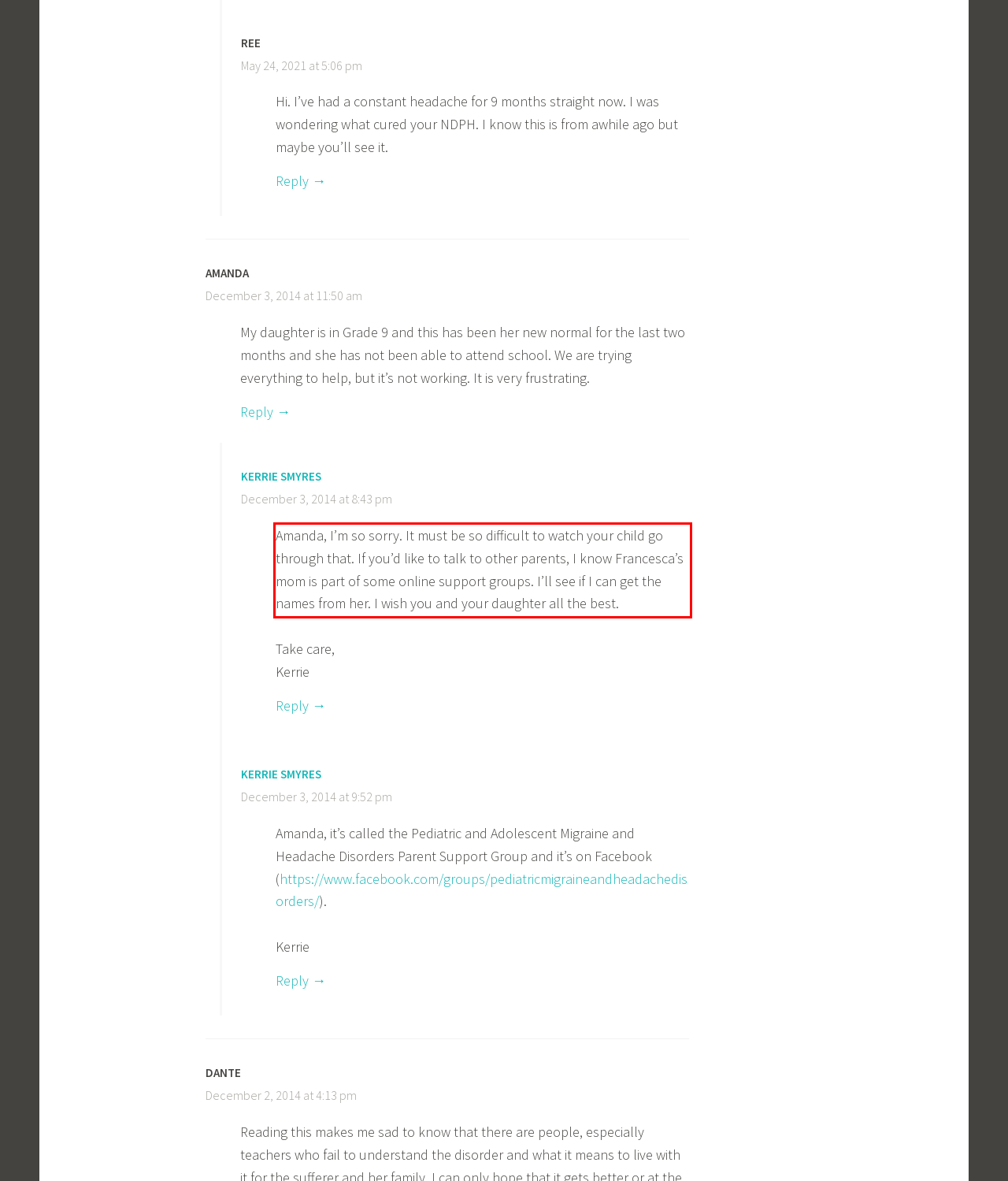Perform OCR on the text inside the red-bordered box in the provided screenshot and output the content.

Amanda, I’m so sorry. It must be so difficult to watch your child go through that. If you’d like to talk to other parents, I know Francesca’s mom is part of some online support groups. I’ll see if I can get the names from her. I wish you and your daughter all the best.